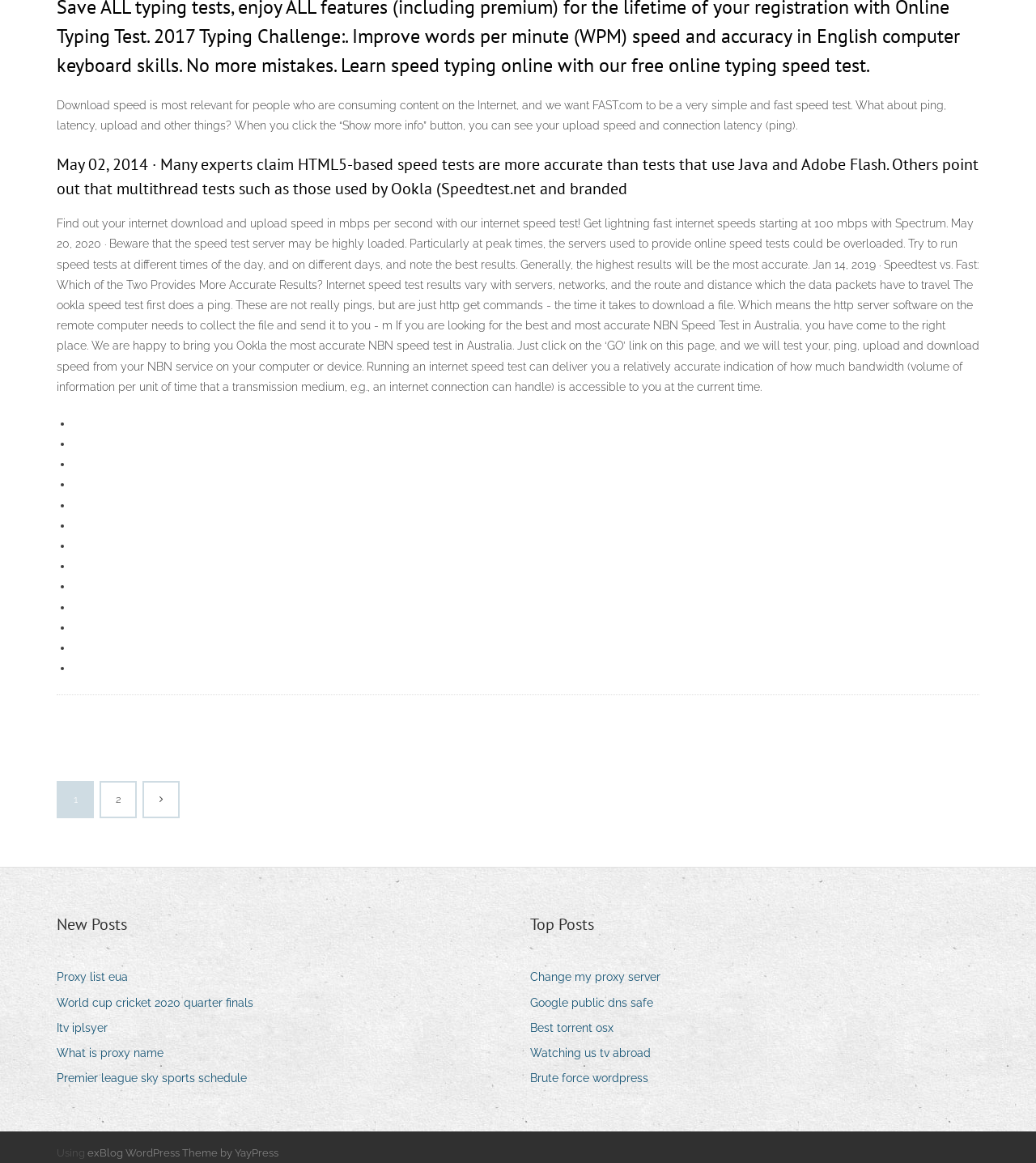Using the element description provided, determine the bounding box coordinates in the format (top-left x, top-left y, bottom-right x, bottom-right y). Ensure that all values are floating point numbers between 0 and 1. Element description: Proxy list eua

[0.055, 0.831, 0.135, 0.85]